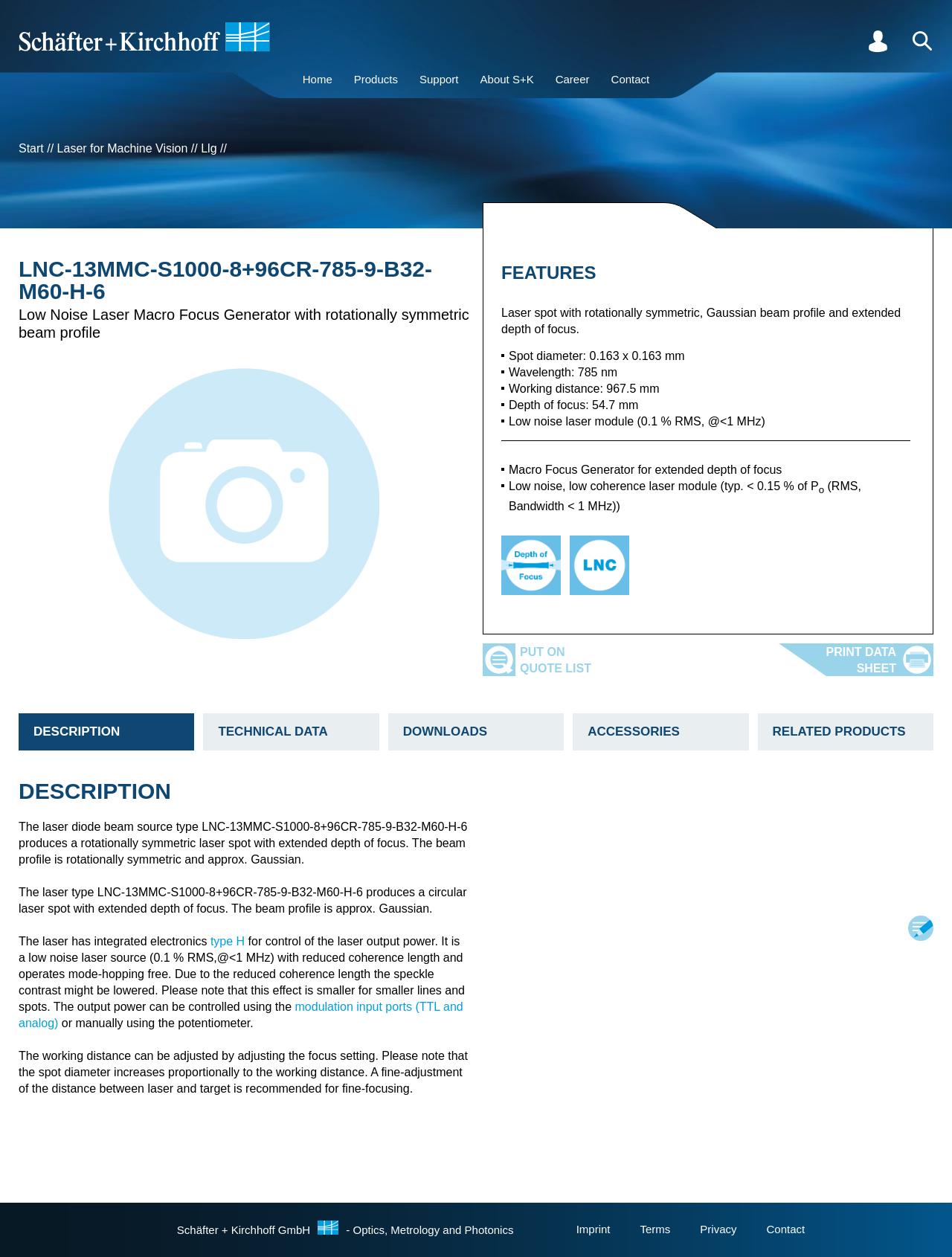What is the name of the company?
Using the details shown in the screenshot, provide a comprehensive answer to the question.

The company name can be found in the top left corner of the webpage, where it is written as 'Schäfter + Kirchhoff' with a logo next to it. It is also mentioned in the footer section of the webpage.